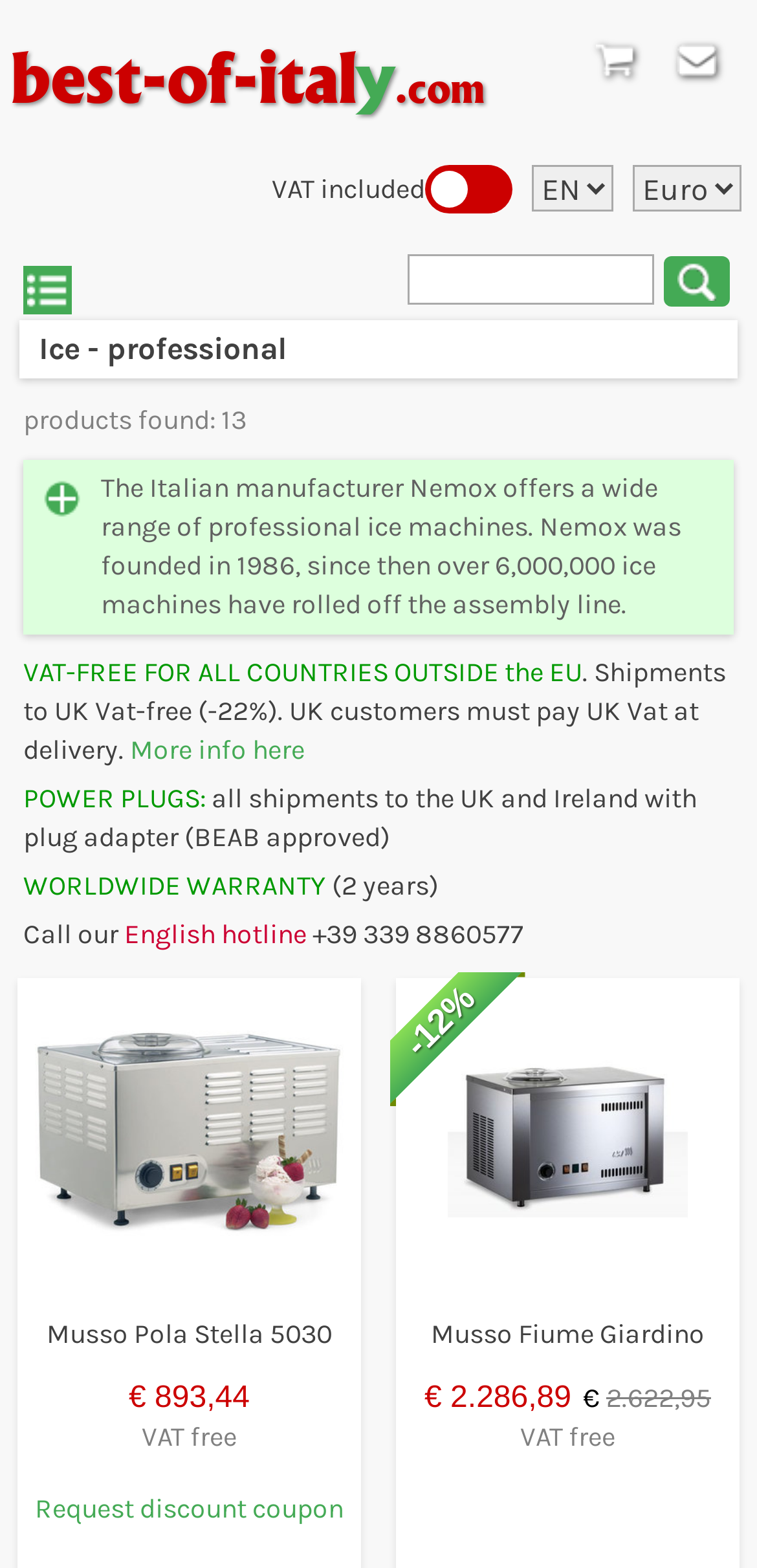Please identify the bounding box coordinates of the area that needs to be clicked to follow this instruction: "Go to My Account".

None